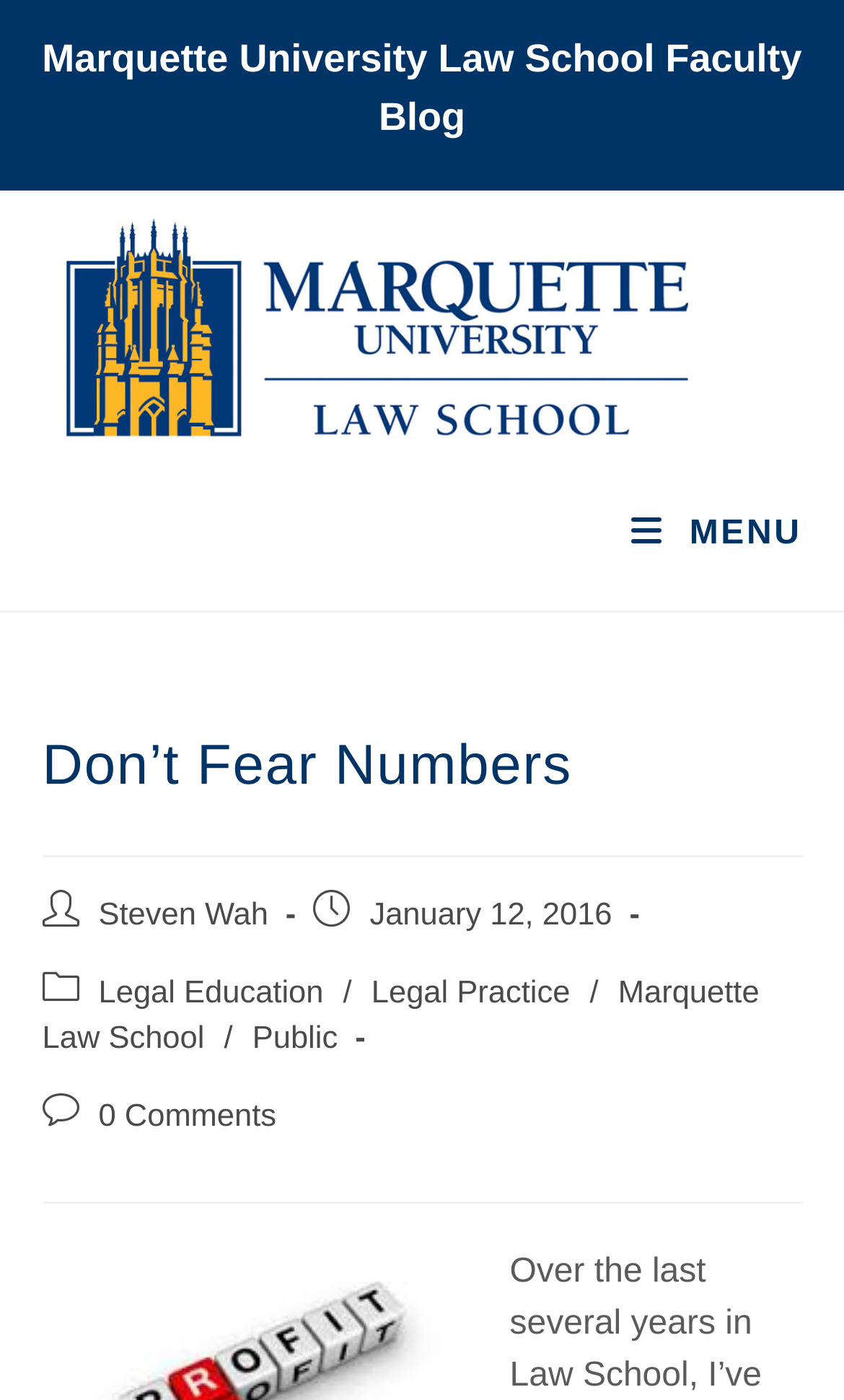Respond to the question below with a single word or phrase:
How many comments does the post have?

0